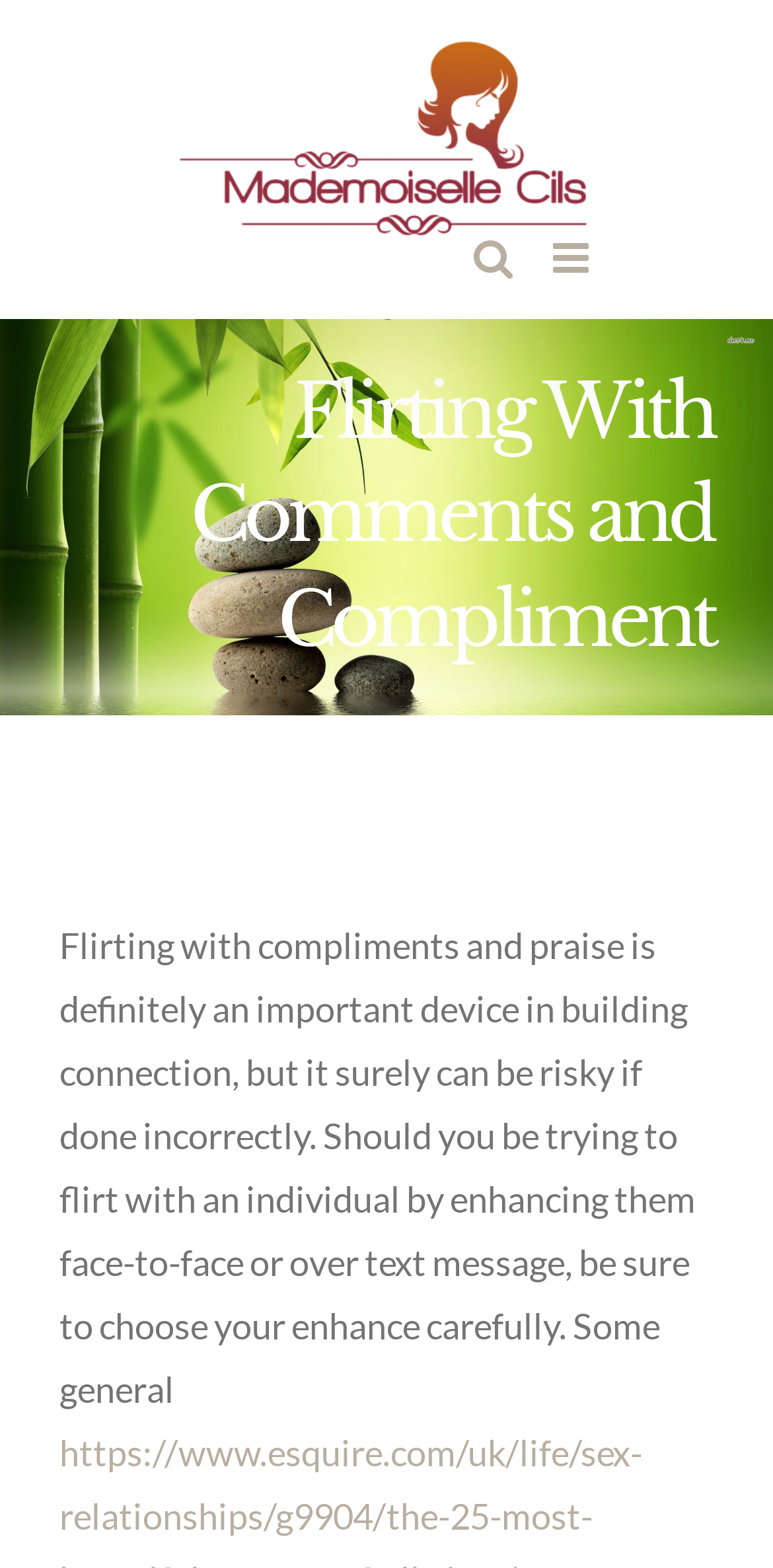Locate the bounding box of the UI element described by: "aria-label="Activer/désactiver la recherche mobile"" in the given webpage screenshot.

[0.613, 0.151, 0.664, 0.178]